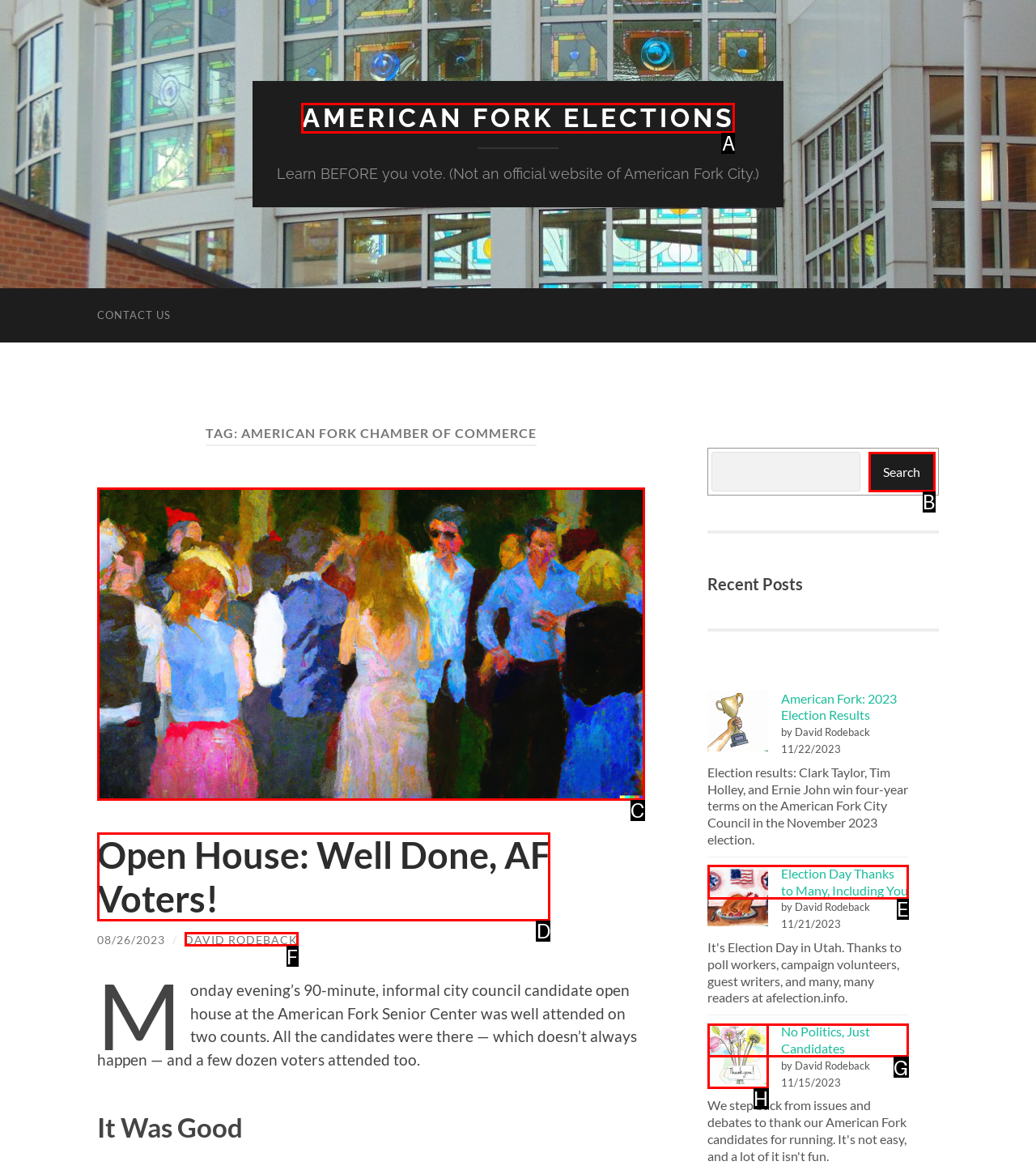What is the letter of the UI element you should click to Read the 'Open House: Well Done, AF Voters!' article? Provide the letter directly.

D